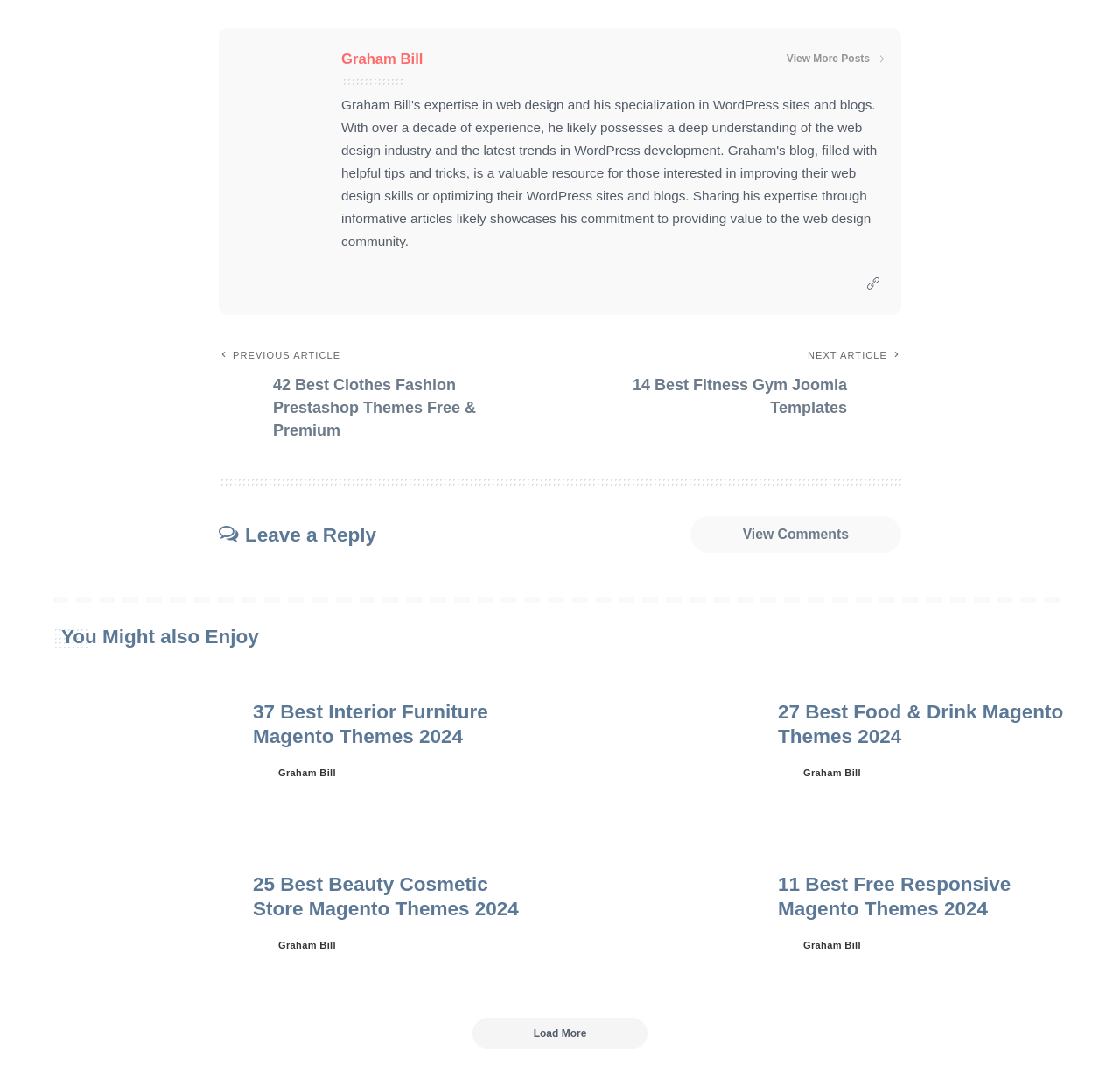Find the bounding box of the element with the following description: "View More Posts". The coordinates must be four float numbers between 0 and 1, formatted as [left, top, right, bottom].

[0.702, 0.046, 0.789, 0.063]